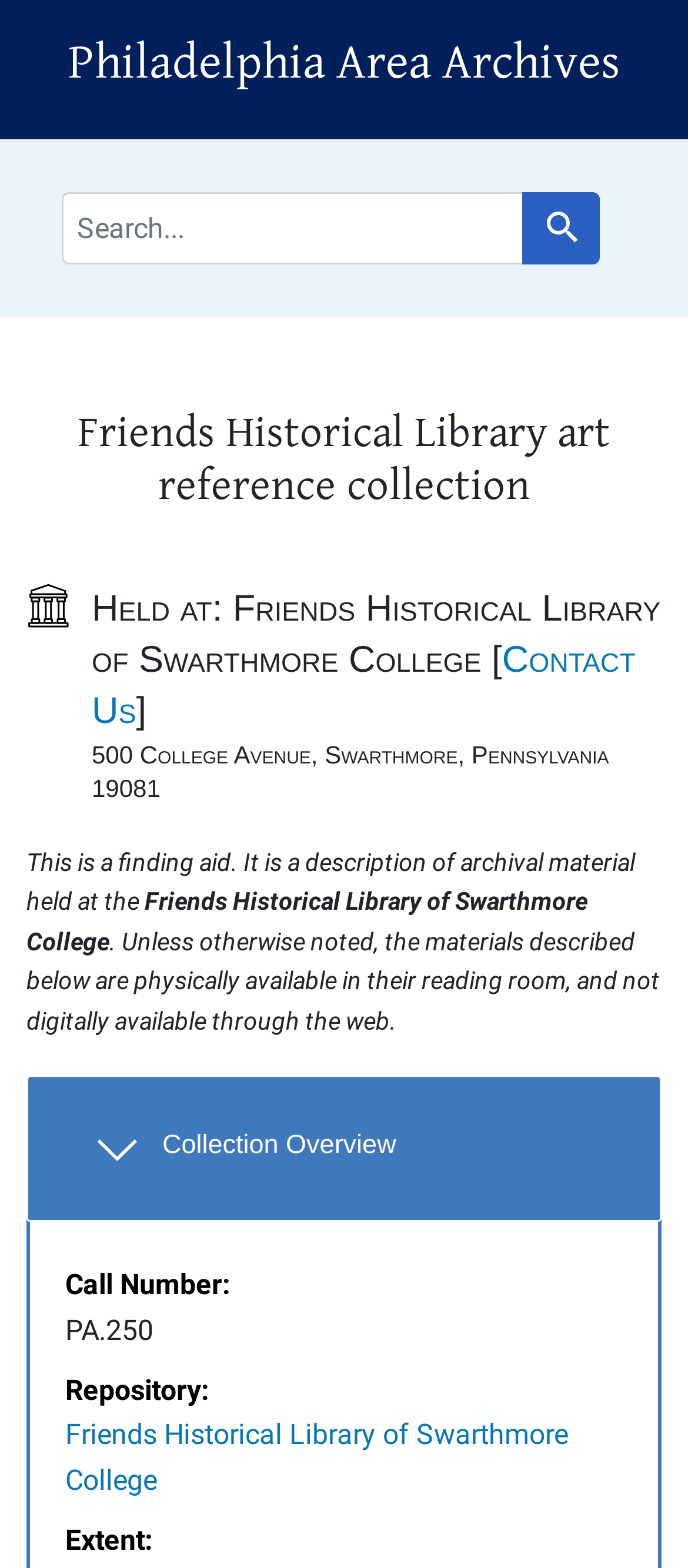Locate the headline of the webpage and generate its content.

Philadelphia Area Archives